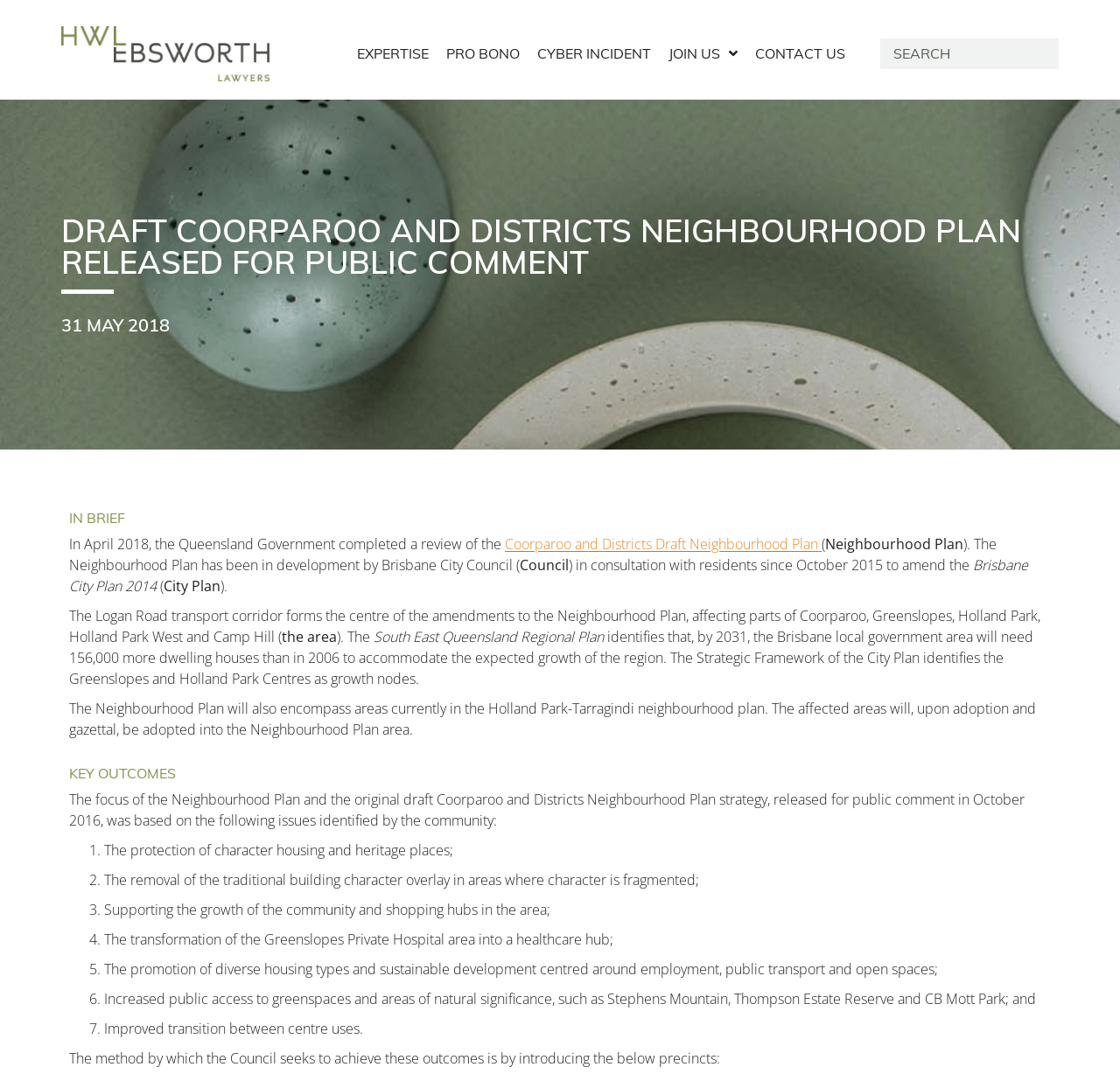Please give a concise answer to this question using a single word or phrase: 
How many key outcomes are mentioned in the webpage?

7